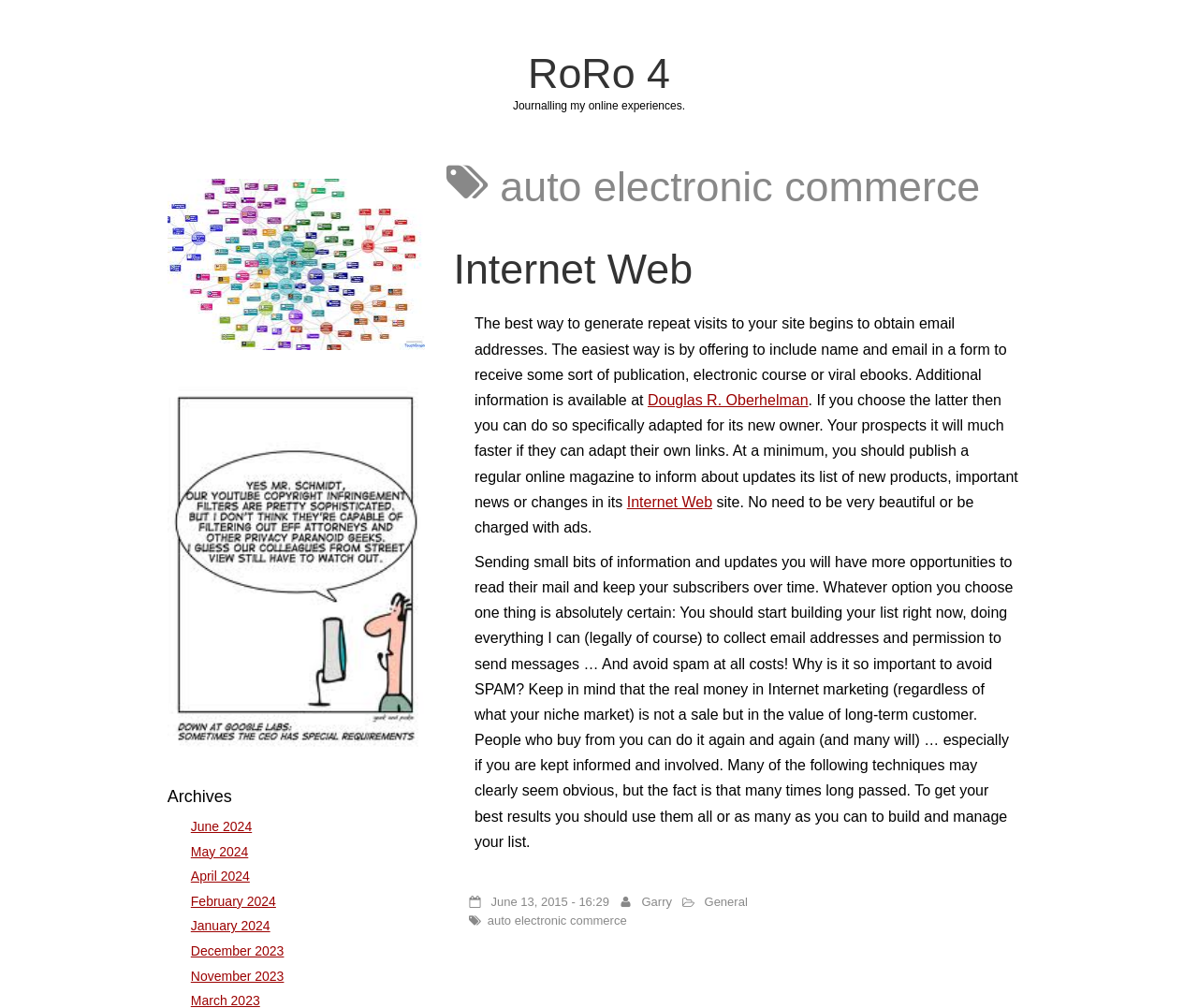Please determine the bounding box coordinates of the element's region to click for the following instruction: "Read more about the article Transportation from Denver International Airport to Estes Park".

None